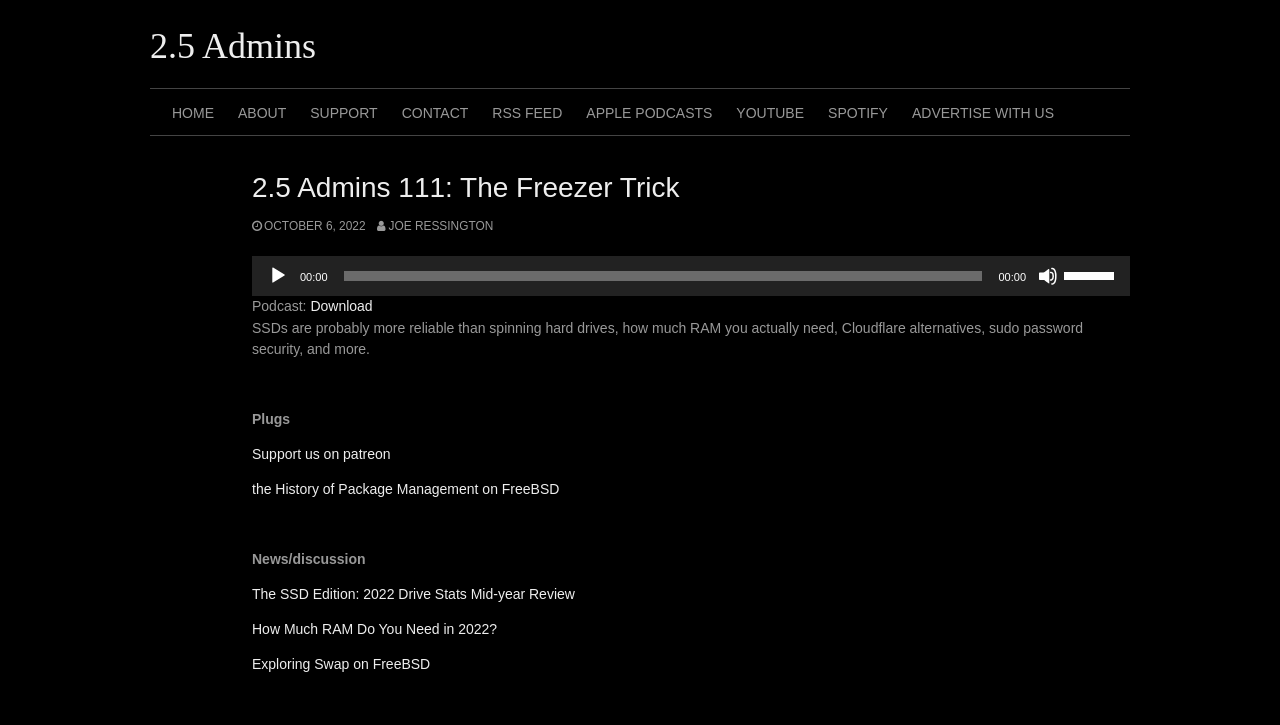Answer the question briefly using a single word or phrase: 
How many links are there in the navigation menu?

7